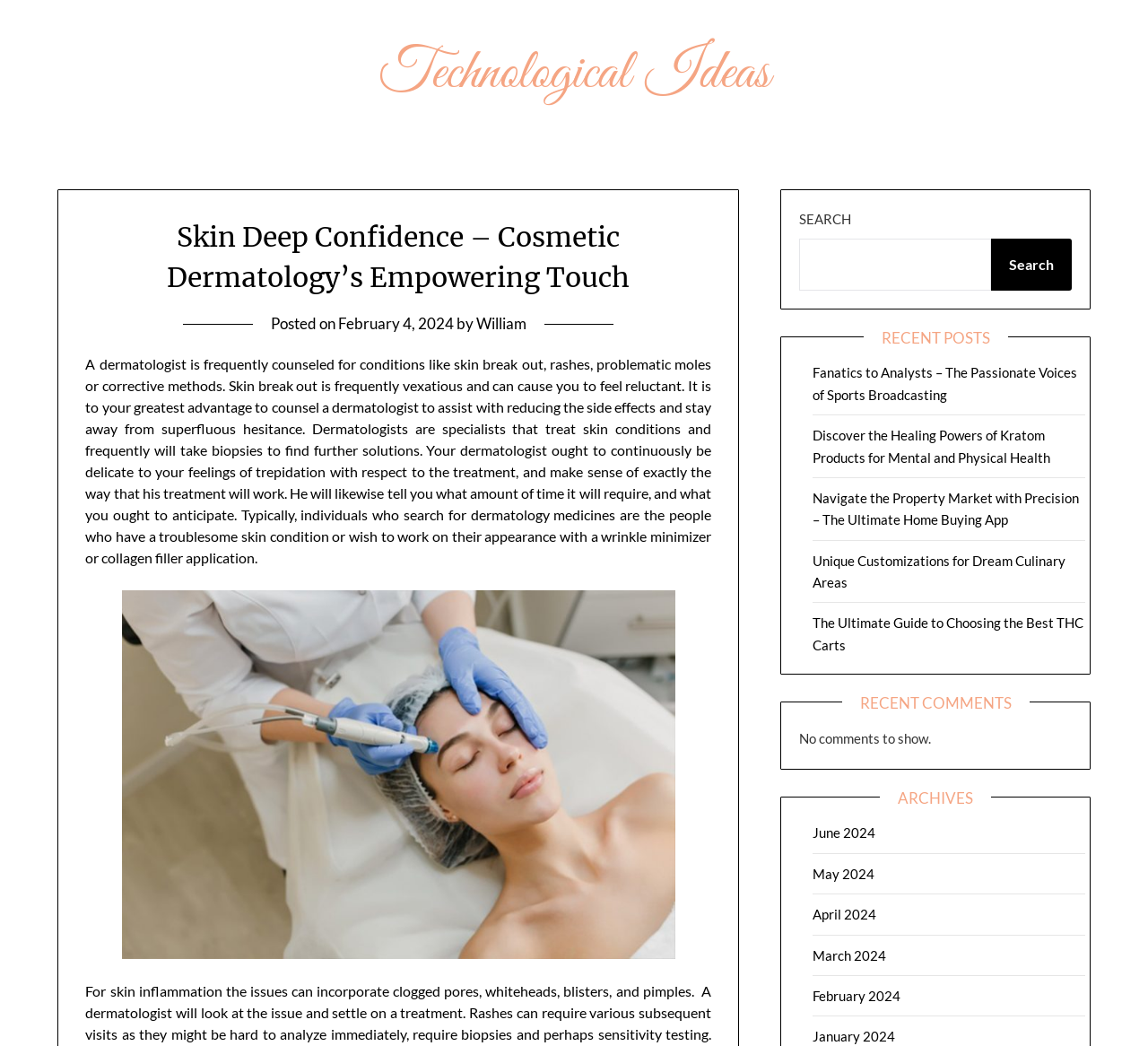Please look at the image and answer the question with a detailed explanation: What is the purpose of a dermatologist?

According to the article, a dermatologist is consulted for conditions like skin breakouts, rashes, problematic moles, or corrective methods, and they treat skin conditions and may take biopsies to find further solutions.